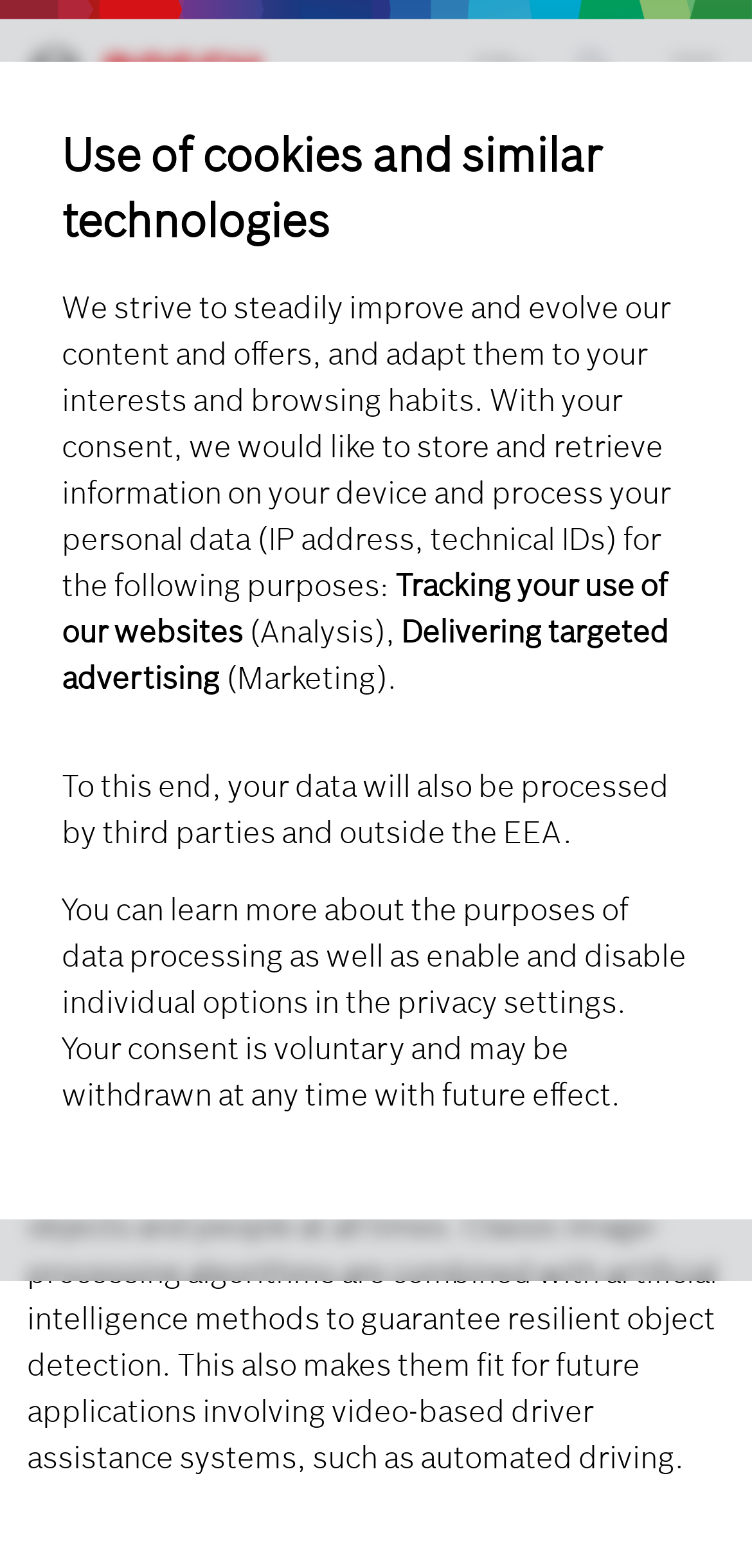What is the technology used in the multi purpose camera?
Answer the question with a thorough and detailed explanation.

According to the webpage content, the multi purpose camera combines artificial intelligence methods with classic image-processing algorithms to guarantee resilient object detection, which is evident from the text 'Combines artificial intelligence methods with classic image-processing algorithms'.